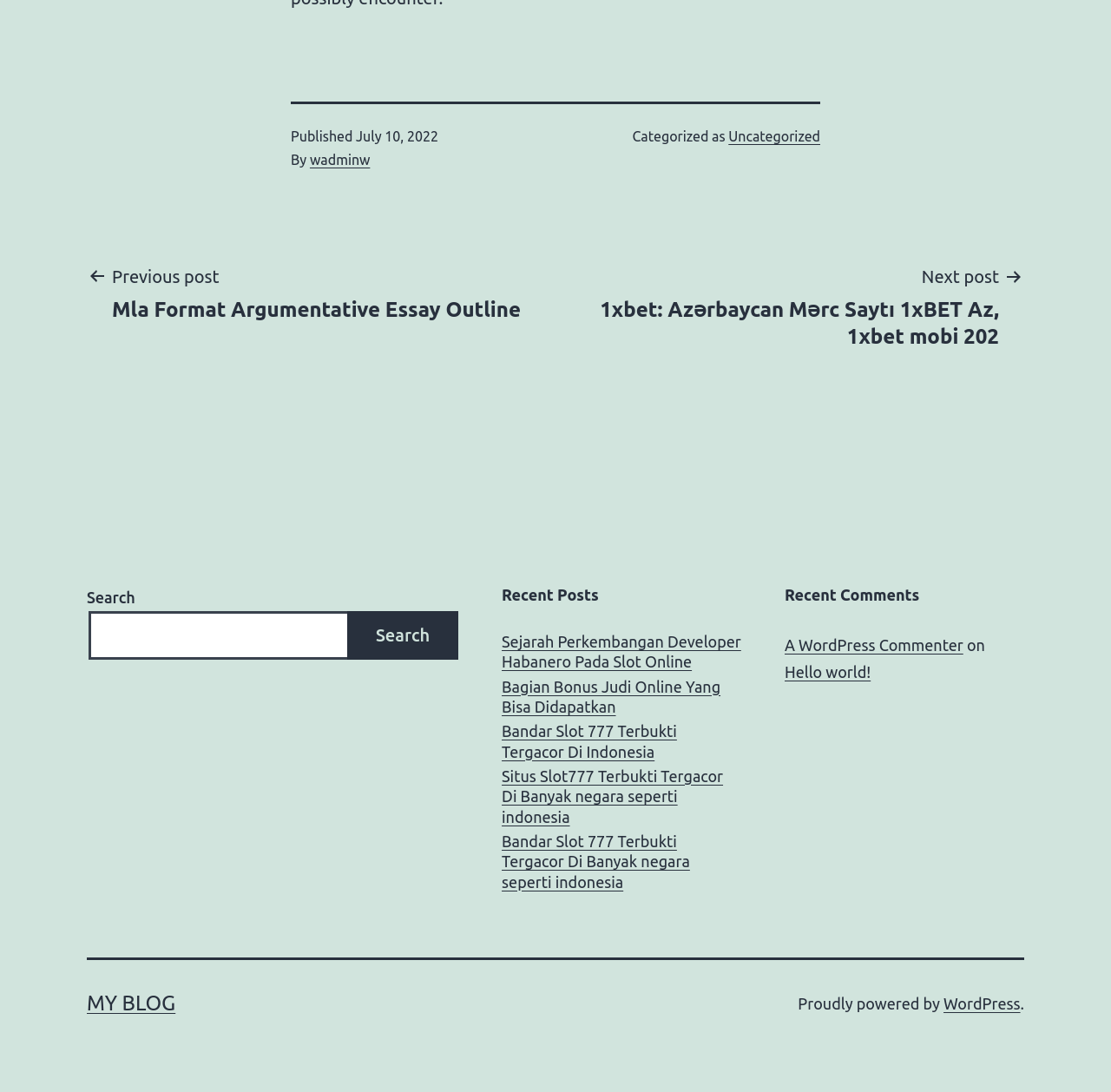What is the name of the blog?
Please give a detailed answer to the question using the information shown in the image.

I found the name of the blog by looking at the bottom of the webpage, where it says 'MY BLOG'.